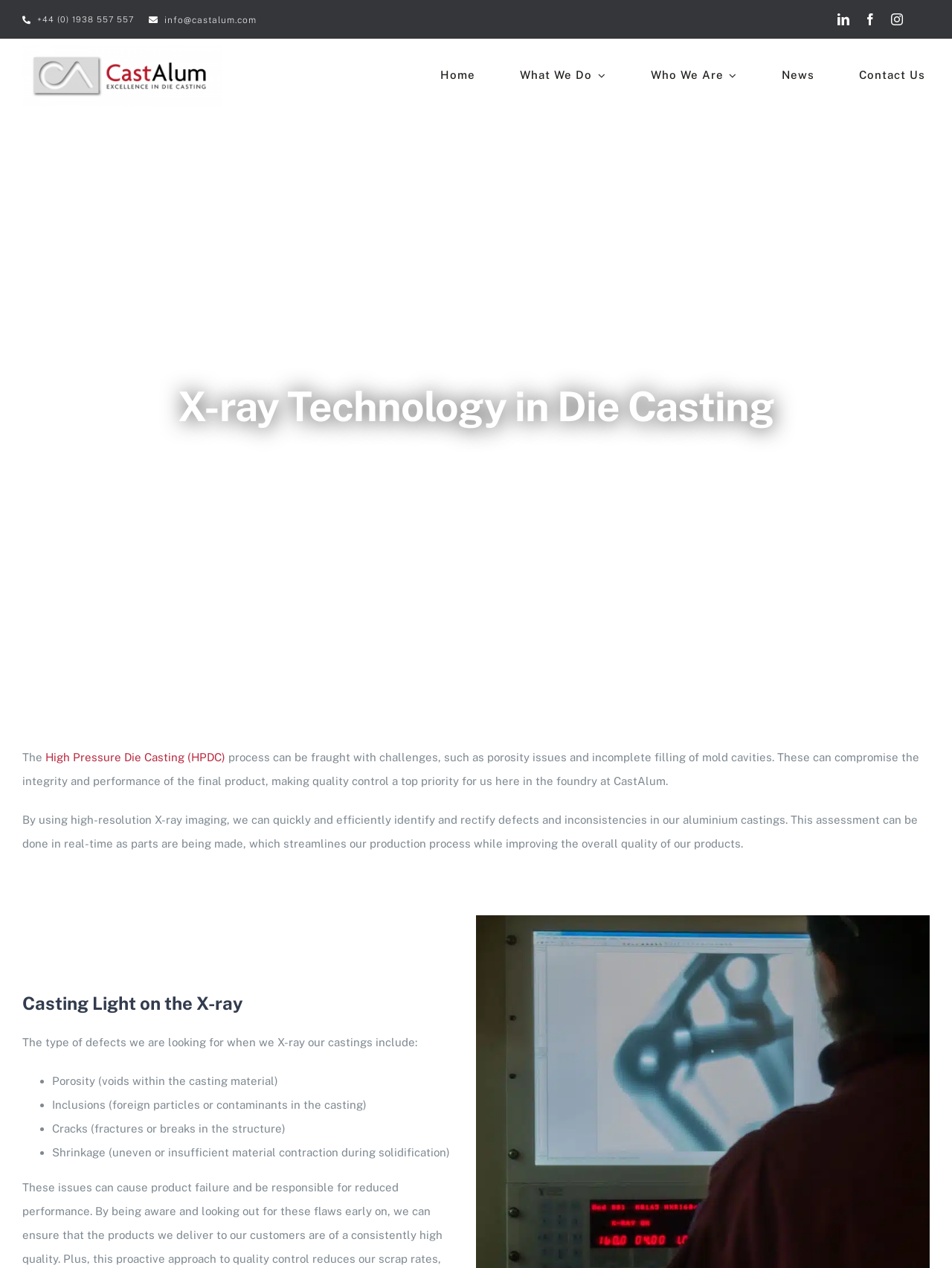Specify the bounding box coordinates of the area that needs to be clicked to achieve the following instruction: "Send an email to the company".

[0.156, 0.007, 0.27, 0.024]